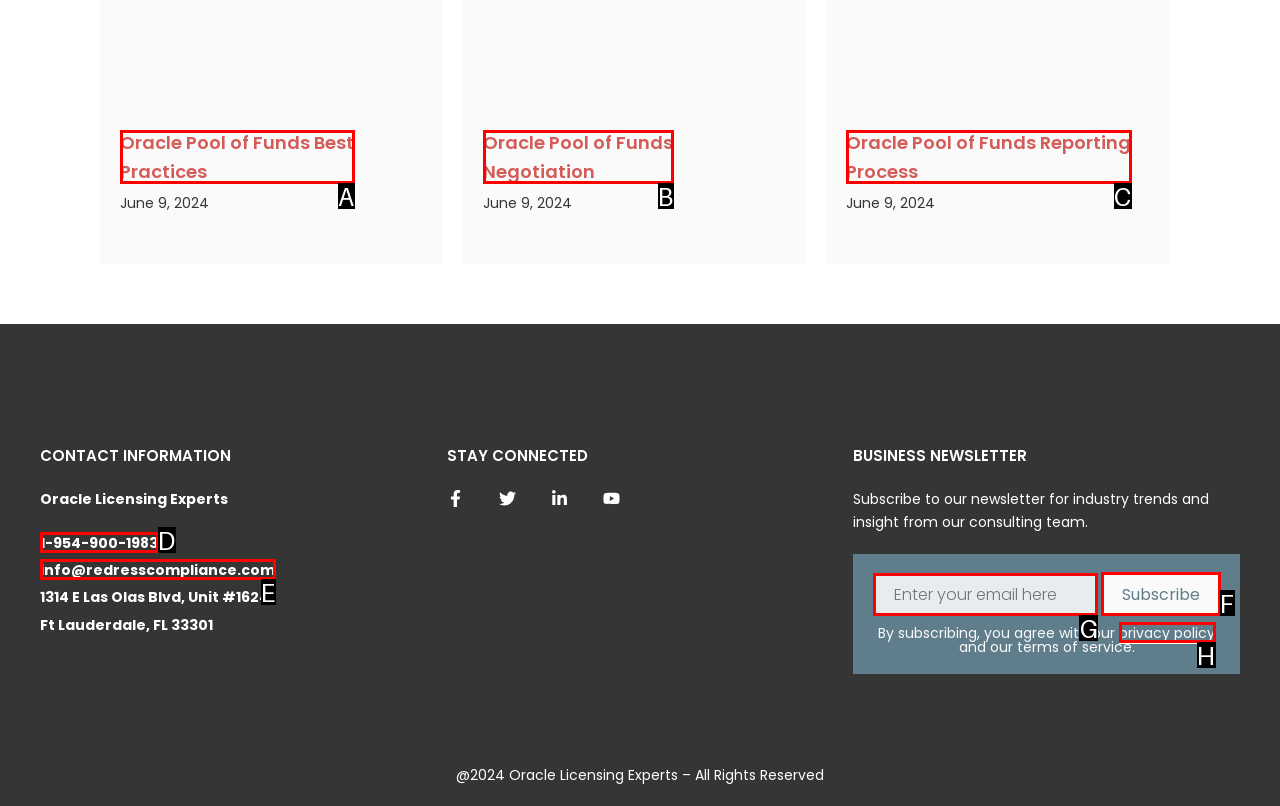Determine the HTML element that aligns with the description: Terms of Service
Answer by stating the letter of the appropriate option from the available choices.

None